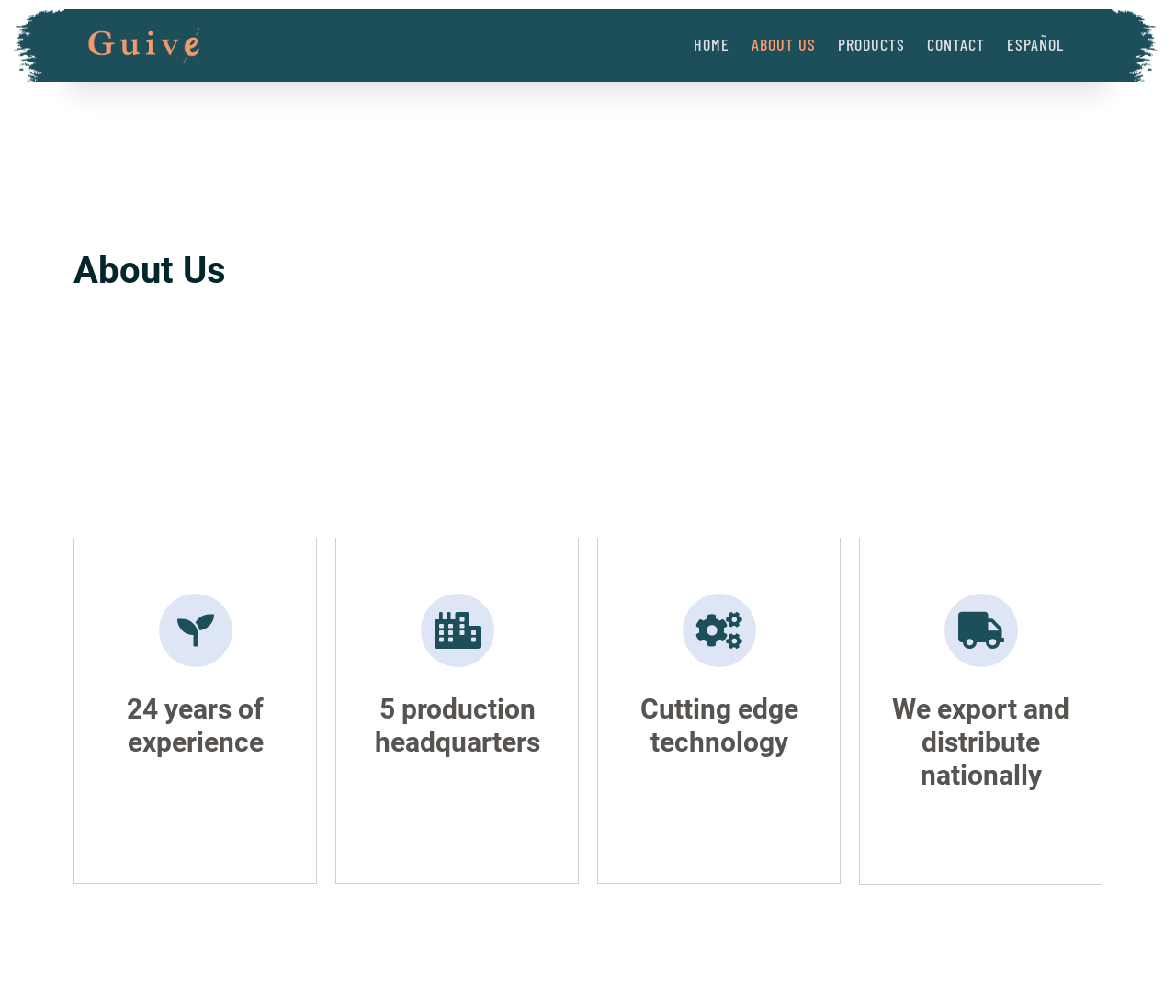Write an extensive caption that covers every aspect of the webpage.

The webpage is about Guive's "About us" page. At the top, there are five navigation links: an empty link, "HOME", "ABOUT US", "PRODUCTS", and "CONTACT", followed by a language option "ESPAÑOL". These links are positioned horizontally, with the empty link at the far left and the language option at the far right.

Below the navigation links, there is a main heading "About Us" that spans almost the entire width of the page. Further down, there are four subheadings that describe Guive's experience and capabilities. The first subheading "24 years of experience" is positioned at the left, followed by "5 production headquarters" slightly to its right, then "Cutting edge technology" more to the right, and finally "We export and distribute nationally" at the far right. These subheadings are aligned horizontally, with some space between them.